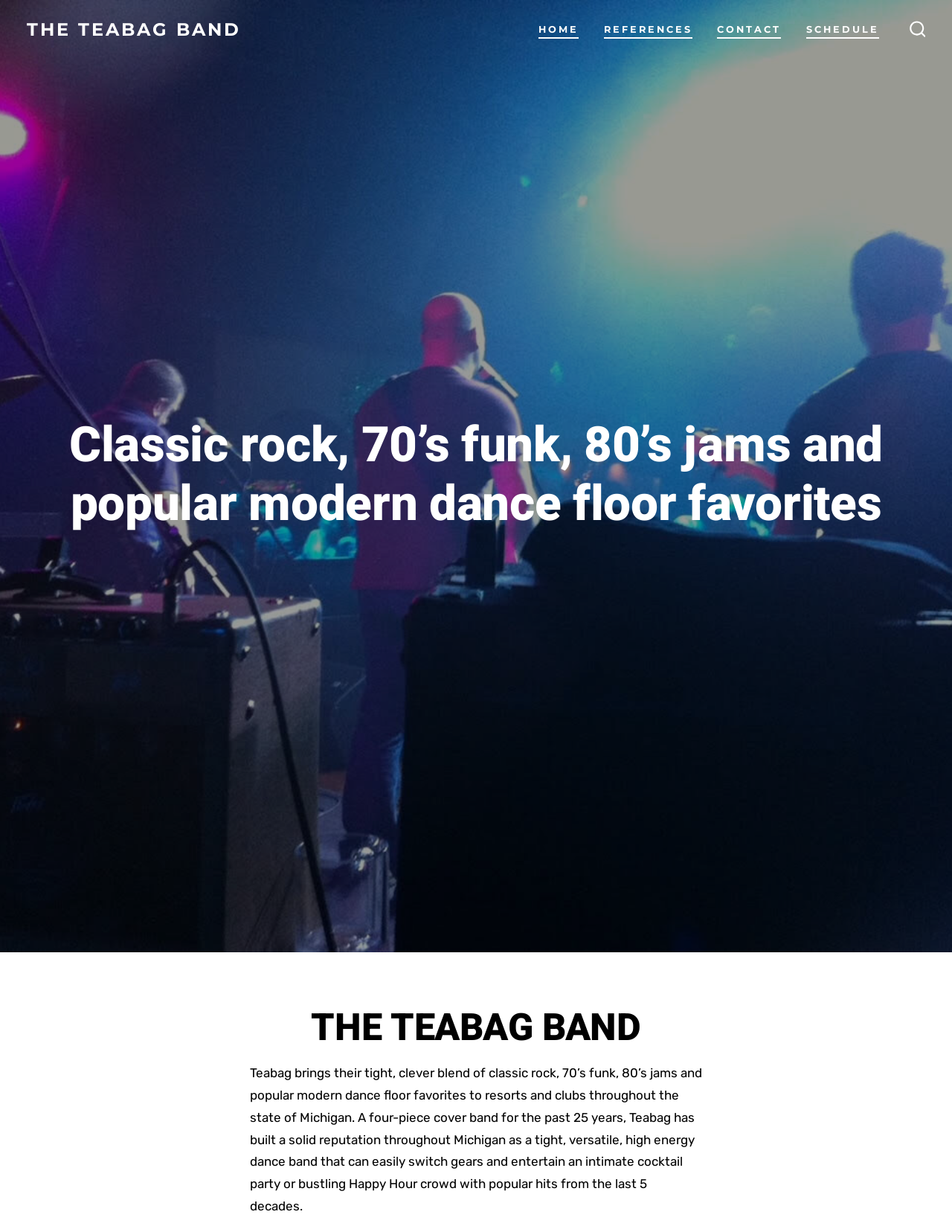Use a single word or phrase to answer the question: 
What type of music does Teabag Band play?

Classic rock, 70’s funk, 80’s jams and popular modern dance floor favorites